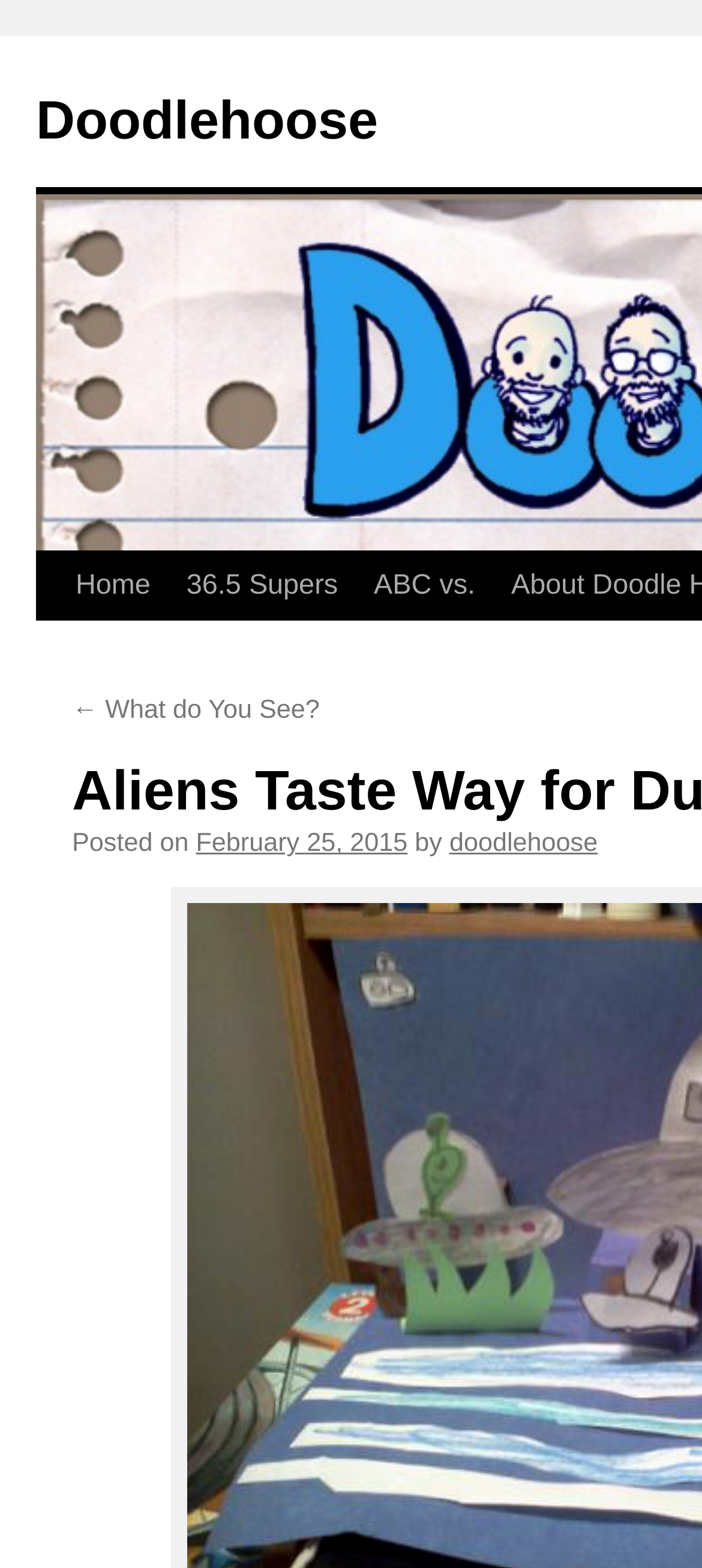Determine the heading of the webpage and extract its text content.

Aliens Taste Way for Ducklings